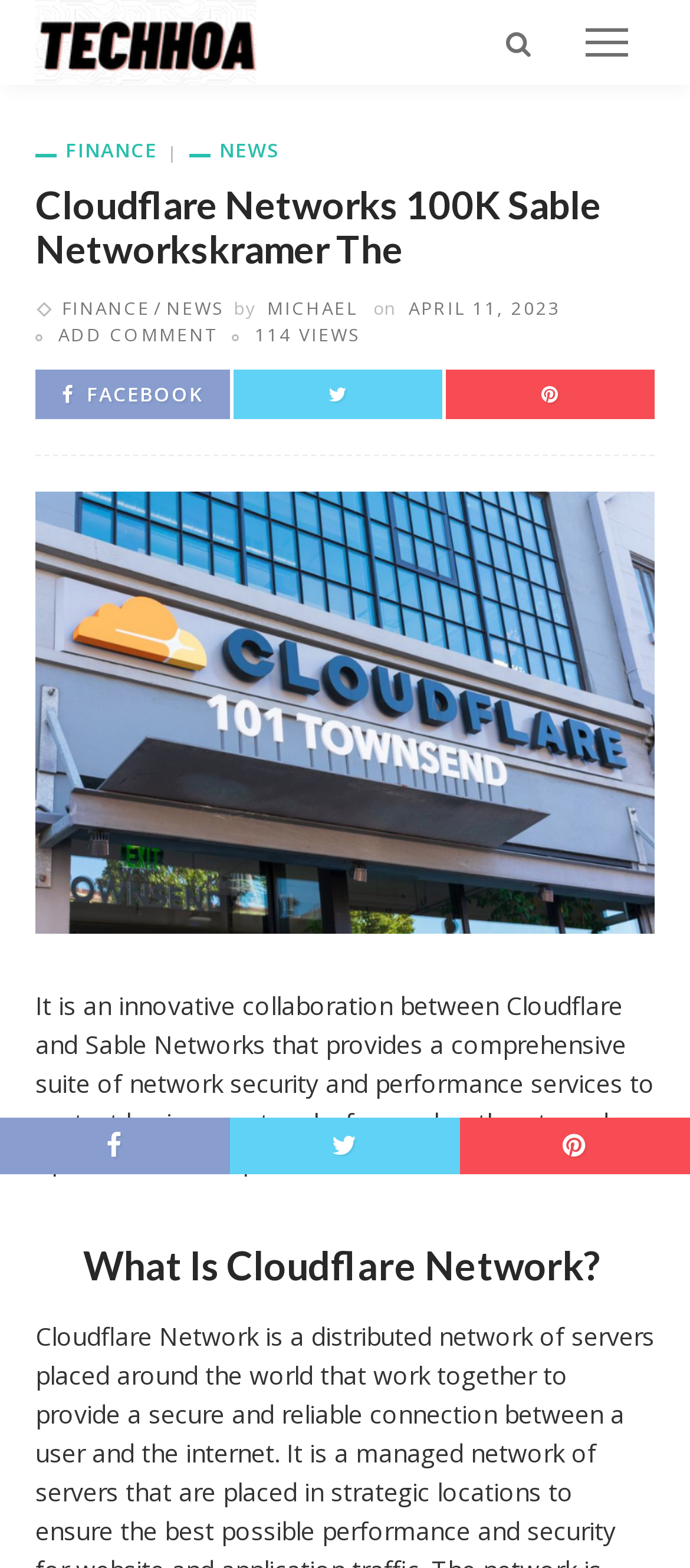What is the date of the article?
Look at the image and construct a detailed response to the question.

I found the date of the article by looking for a text element that indicates the date. The text 'APRIL 11, 2023' is located near the top of the page, below the main heading and the author's name.